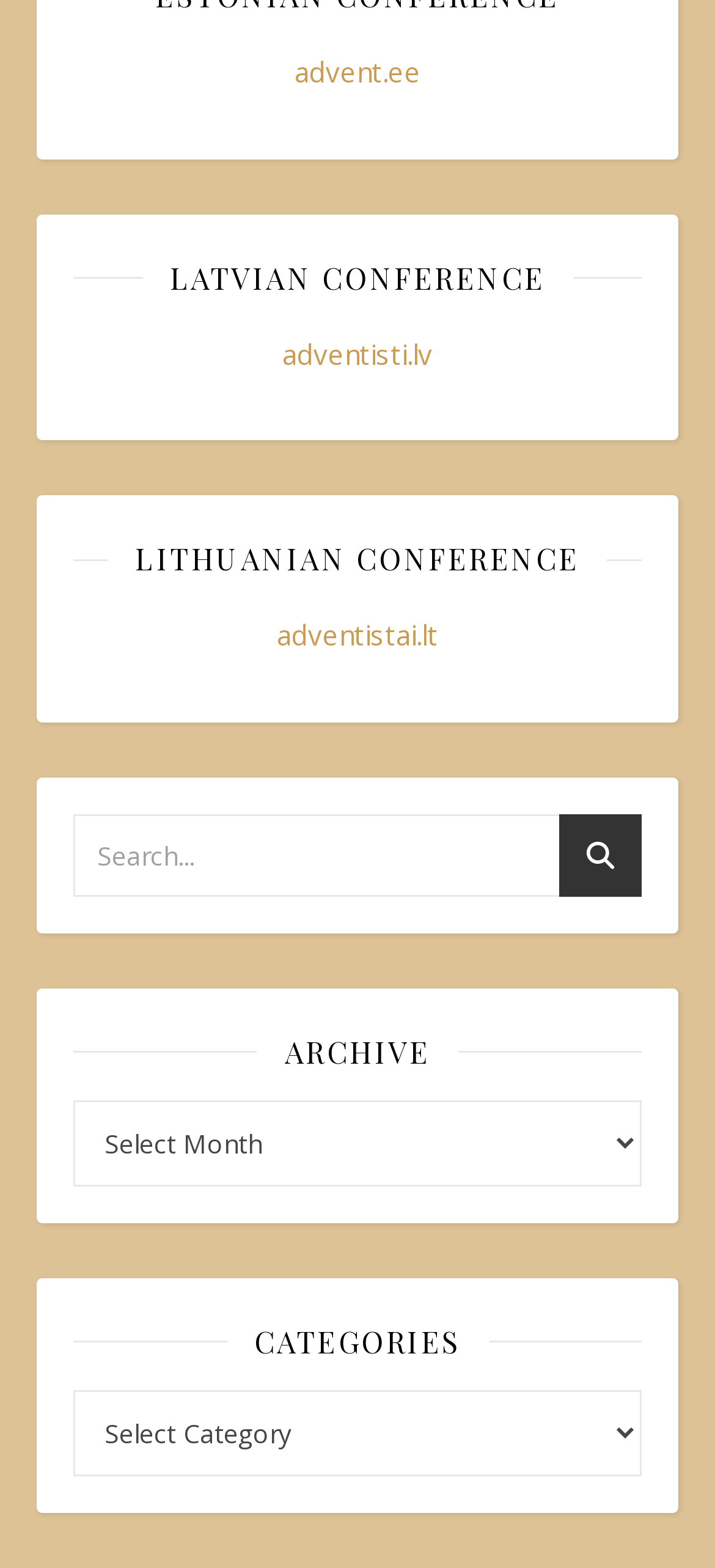Locate the bounding box coordinates of the element I should click to achieve the following instruction: "view ARCHIVE".

[0.398, 0.654, 0.602, 0.688]